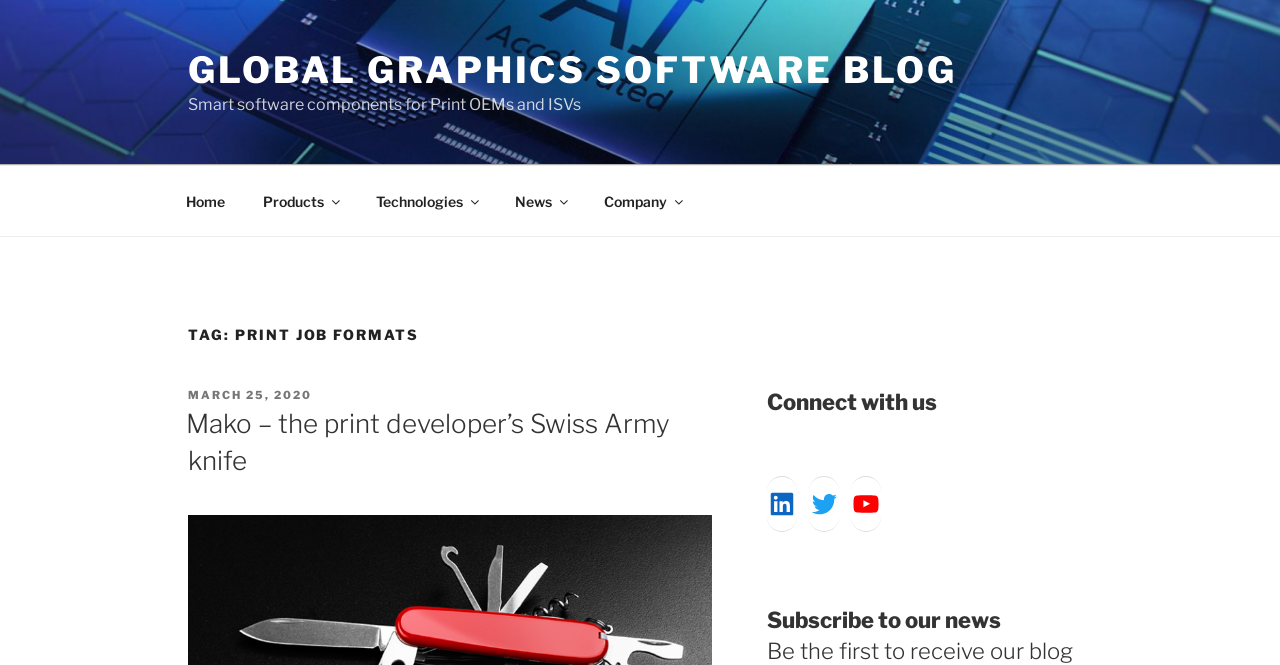Determine the bounding box coordinates of the clickable region to execute the instruction: "go to home page". The coordinates should be four float numbers between 0 and 1, denoted as [left, top, right, bottom].

[0.131, 0.265, 0.189, 0.339]